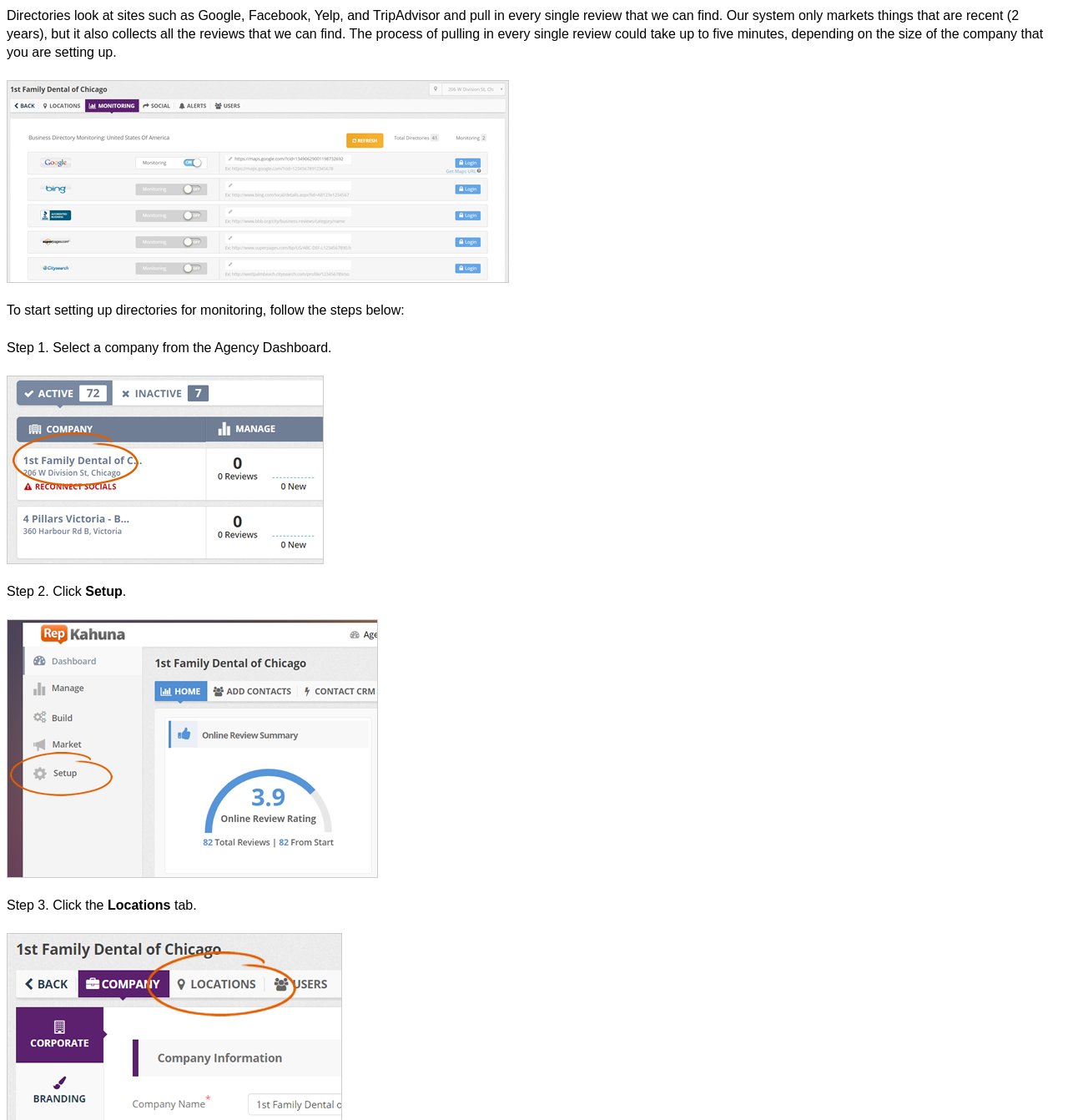What is the third step in setting up directories for monitoring?
Please answer the question as detailed as possible.

The text outlines the steps to set up directories for monitoring, and the third step is to click the Locations tab.